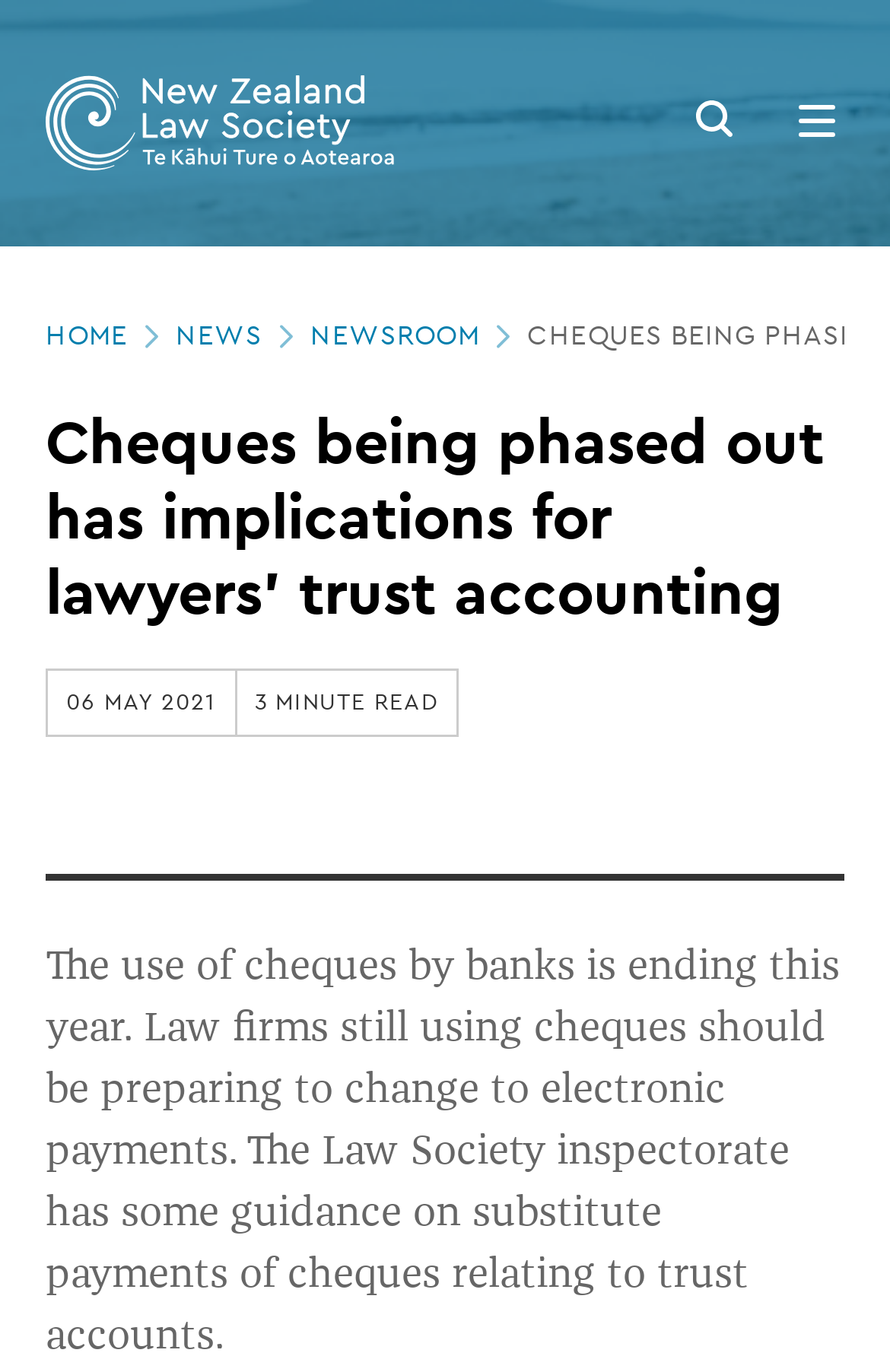What is the date of the article?
Refer to the image and provide a thorough answer to the question.

The date of the article is located below the main heading of the webpage, and it is displayed as '06 MAY 2021'.